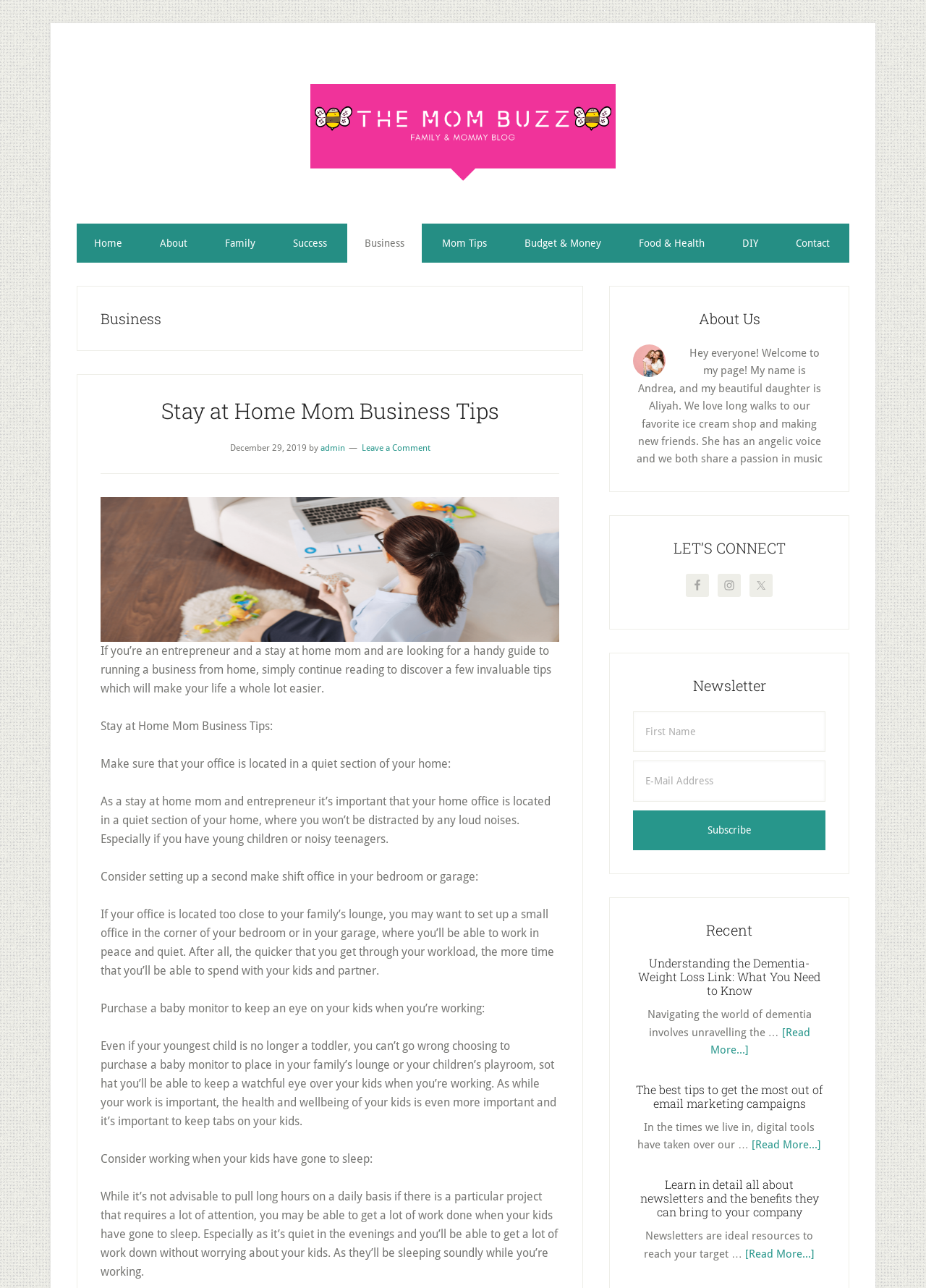Determine the bounding box coordinates of the region I should click to achieve the following instruction: "Click the 'Leave a Comment' link". Ensure the bounding box coordinates are four float numbers between 0 and 1, i.e., [left, top, right, bottom].

[0.39, 0.344, 0.464, 0.352]